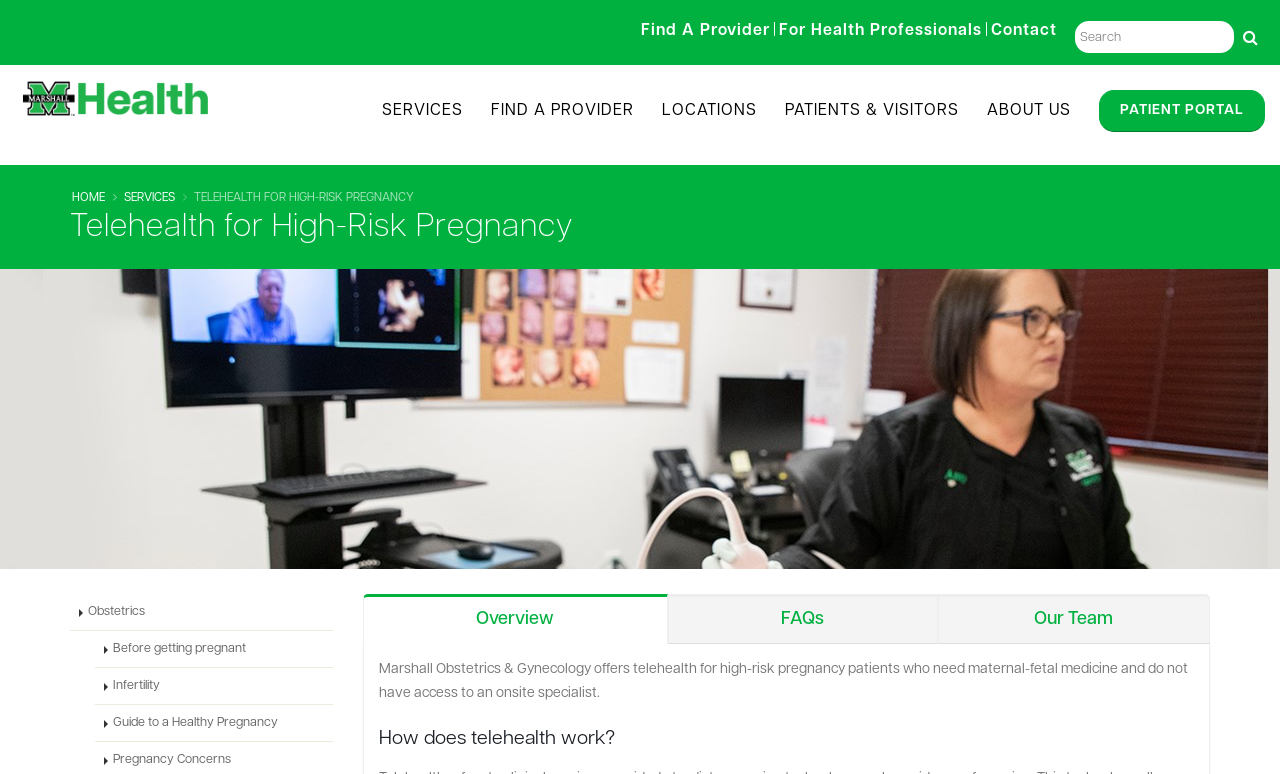Find the bounding box coordinates of the element's region that should be clicked in order to follow the given instruction: "Get an overview of the service". The coordinates should consist of four float numbers between 0 and 1, i.e., [left, top, right, bottom].

[0.283, 0.767, 0.522, 0.832]